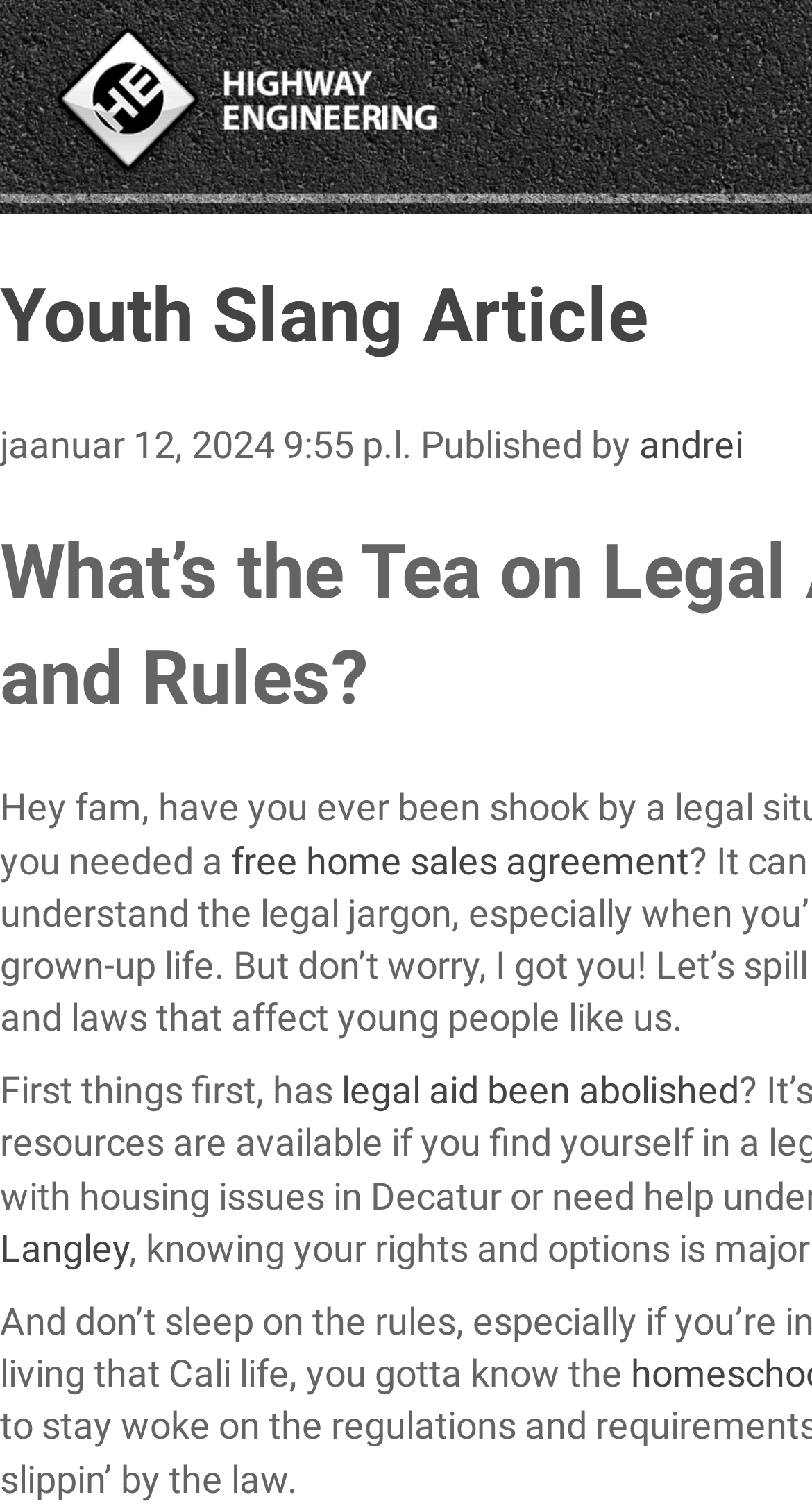Highlight the bounding box of the UI element that corresponds to this description: "alt="Highway Engineering"".

[0.064, 0.086, 0.538, 0.115]